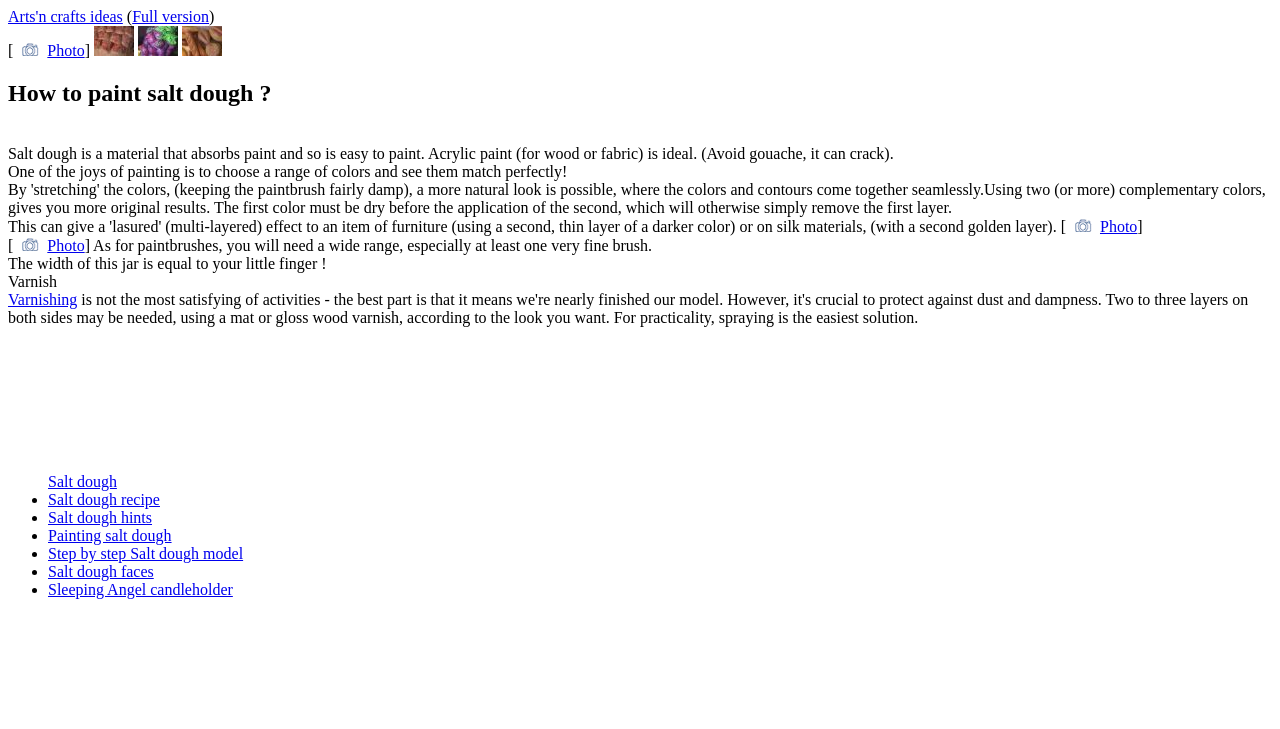Determine the bounding box coordinates of the clickable element to complete this instruction: "Open 'Full version'". Provide the coordinates in the format of four float numbers between 0 and 1, [left, top, right, bottom].

[0.103, 0.011, 0.163, 0.034]